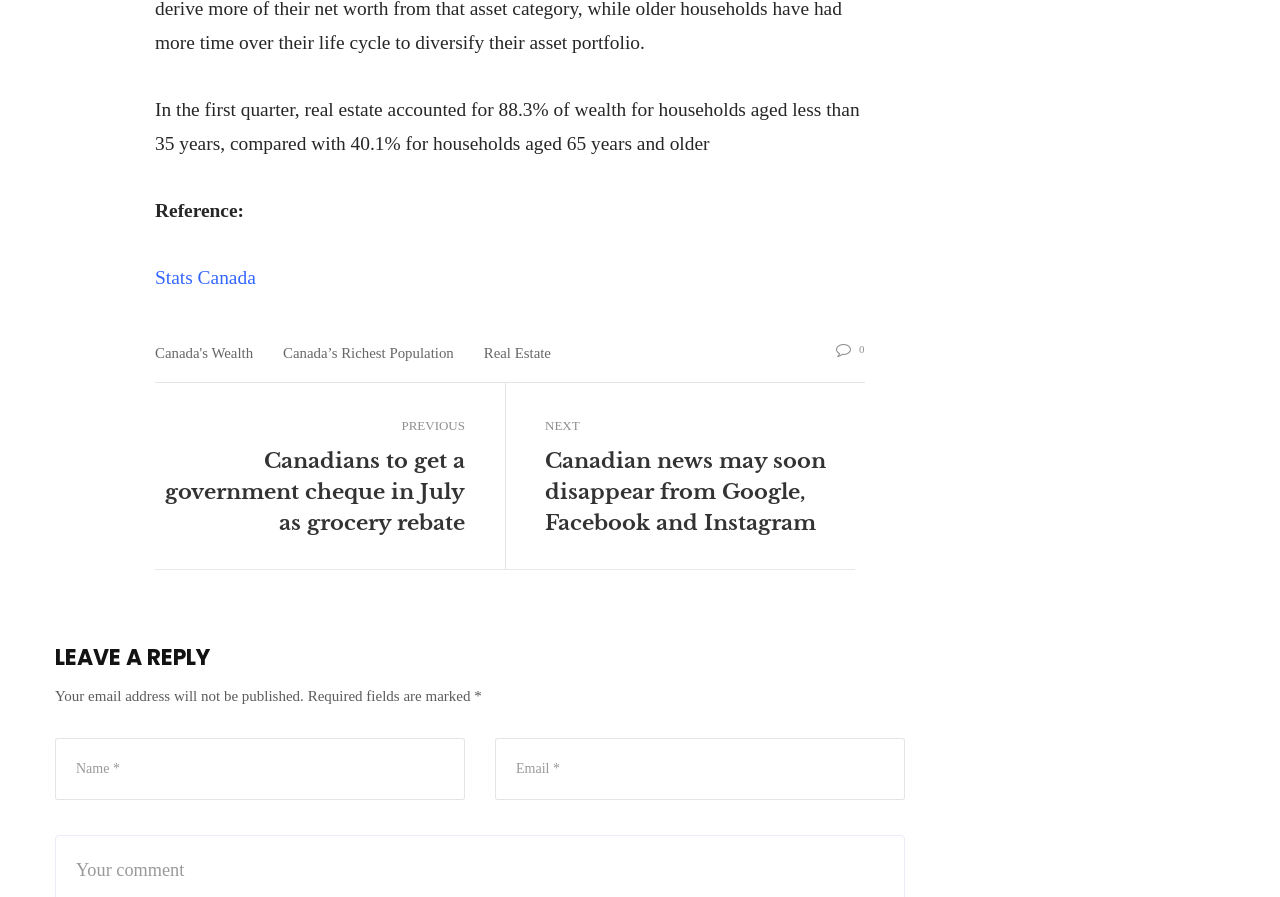What is the purpose of the textbox elements on the webpage?
Please answer using one word or phrase, based on the screenshot.

Leave a reply